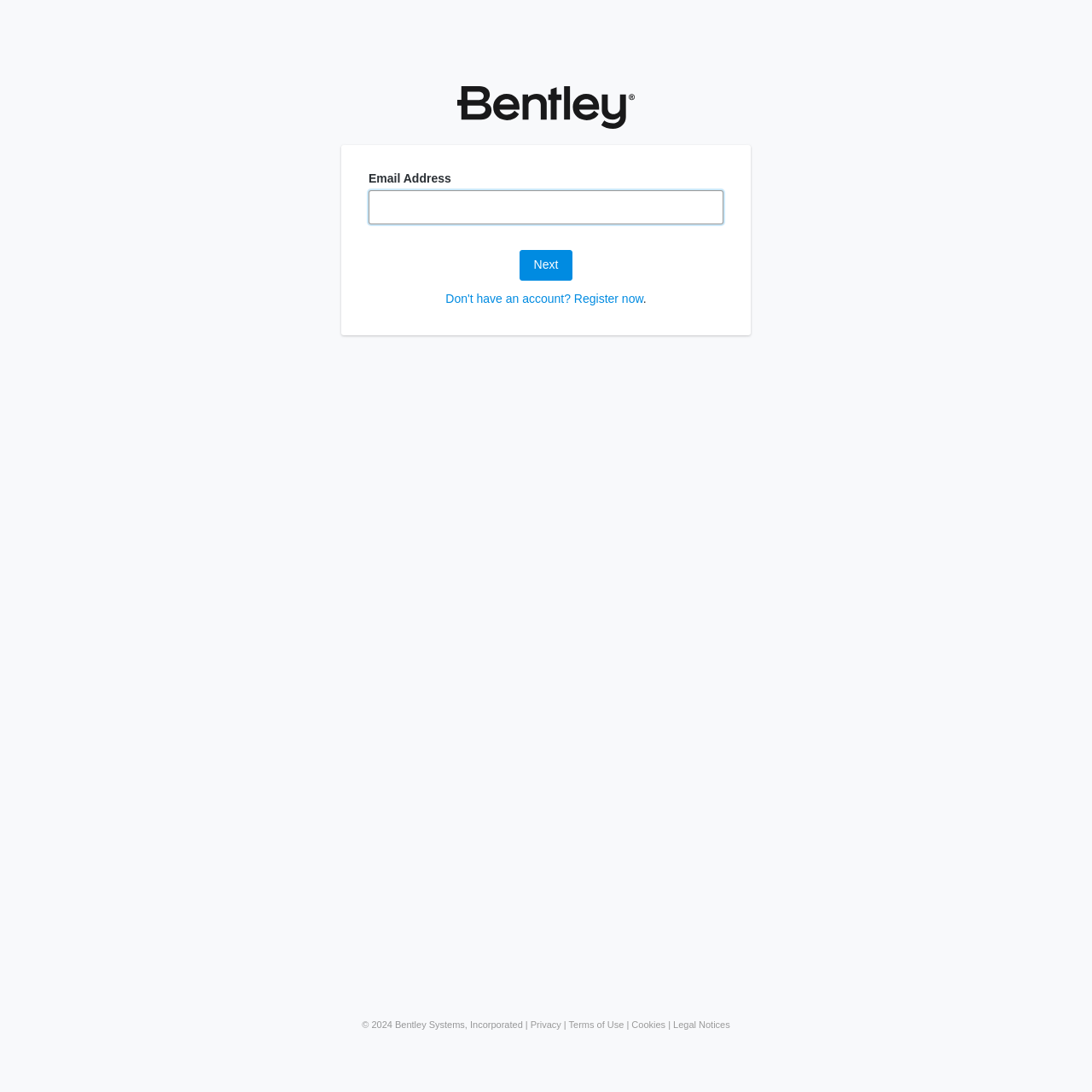What is the text above the 'Email Address' textbox?
Answer the question using a single word or phrase, according to the image.

Email Address